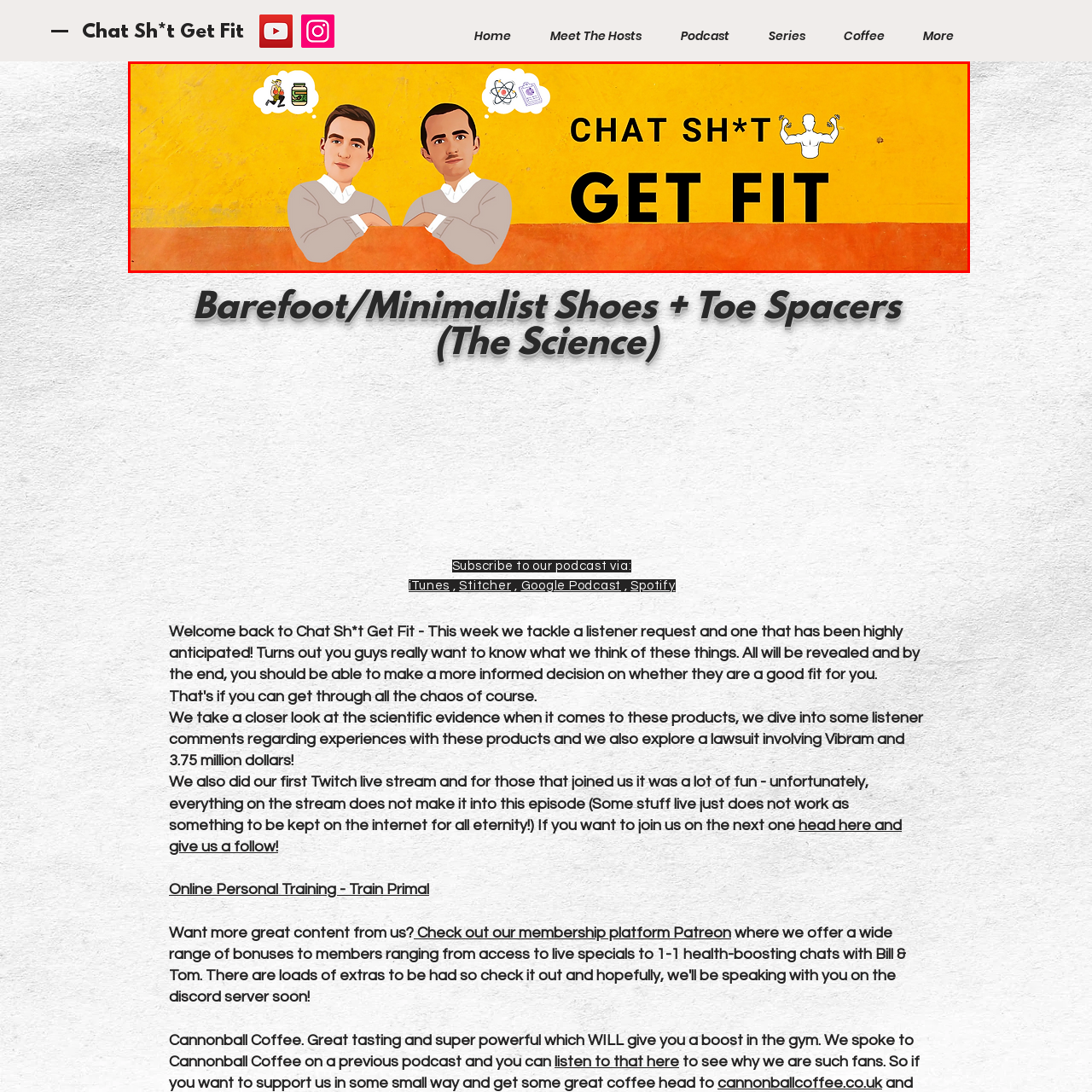Explain in detail what is shown in the red-bordered image.

The image features a vibrant design for the podcast "Chat Sh*t Get Fit," set against a bright orange background. Two illustrated hosts, depicted in a stylized manner, are shown on either side of the image, with expressions that imply thoughtful engagement. Above their heads, colorful thought bubbles contain icons representing fitness and science, suggesting a blend of health-focused conversation and scientific insight. The bold text "CHAT SH*T GET FIT" dominates the center, highlighting the podcast's candid and humorous approach to fitness topics. This dynamic and eye-catching artwork encapsulates the lively spirit of the show, inviting listeners to explore discussions around health and wellness.